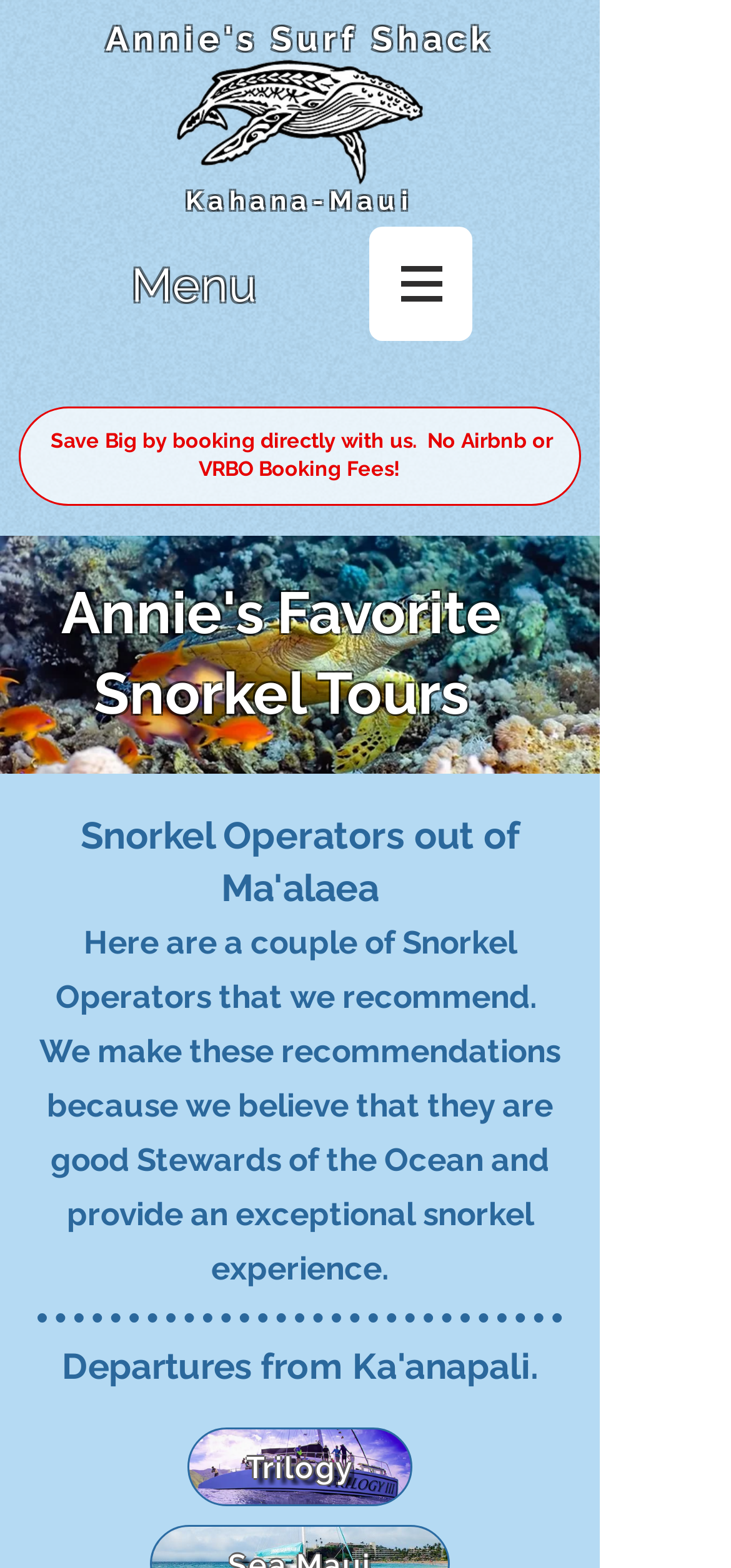Bounding box coordinates are specified in the format (top-left x, top-left y, bottom-right x, bottom-right y). All values are floating point numbers bounded between 0 and 1. Please provide the bounding box coordinate of the region this sentence describes: parent_node: Menu aria-label="Open navigation menu"

[0.505, 0.145, 0.646, 0.217]